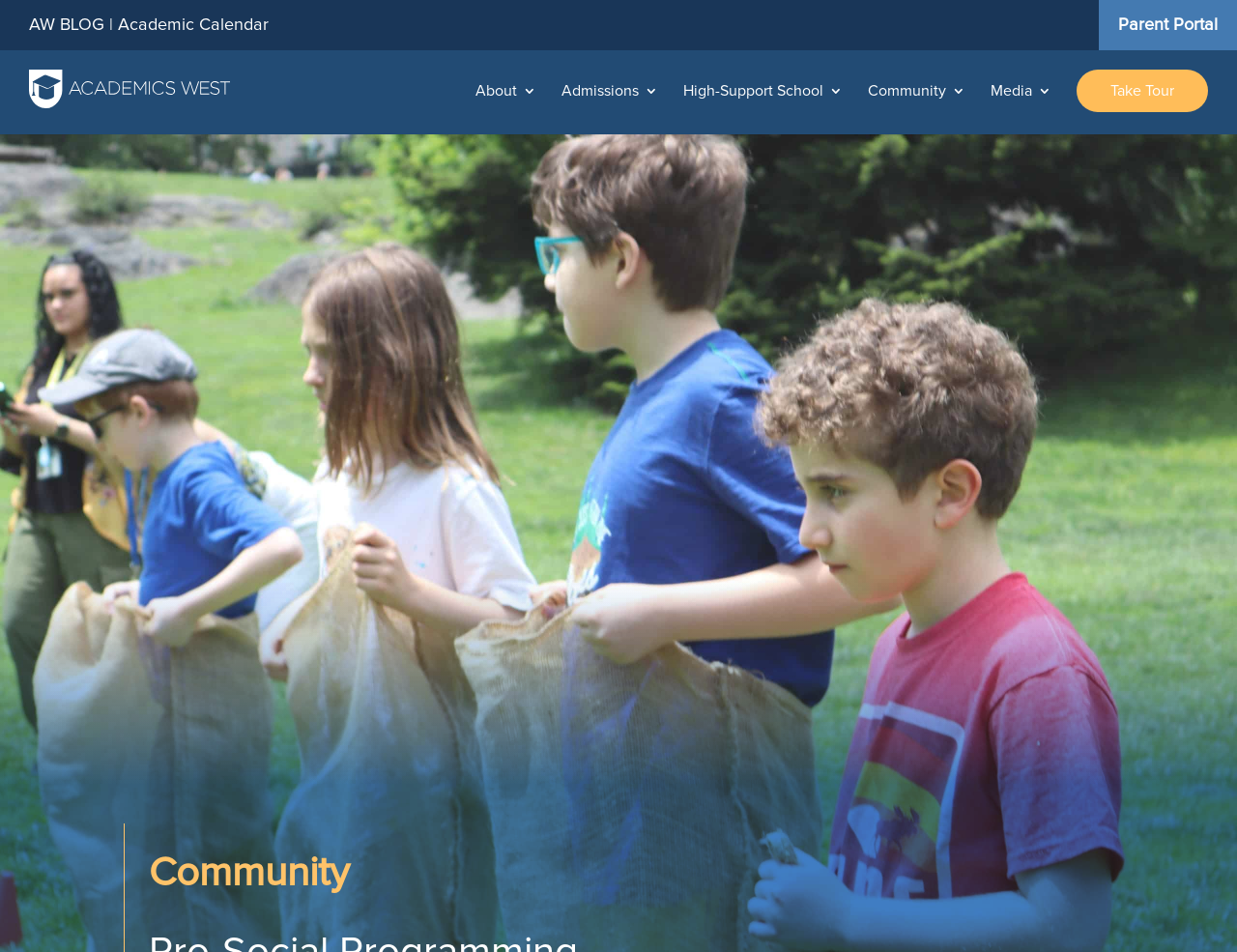Please give a succinct answer to the question in one word or phrase:
How many elements are in the main content area?

9